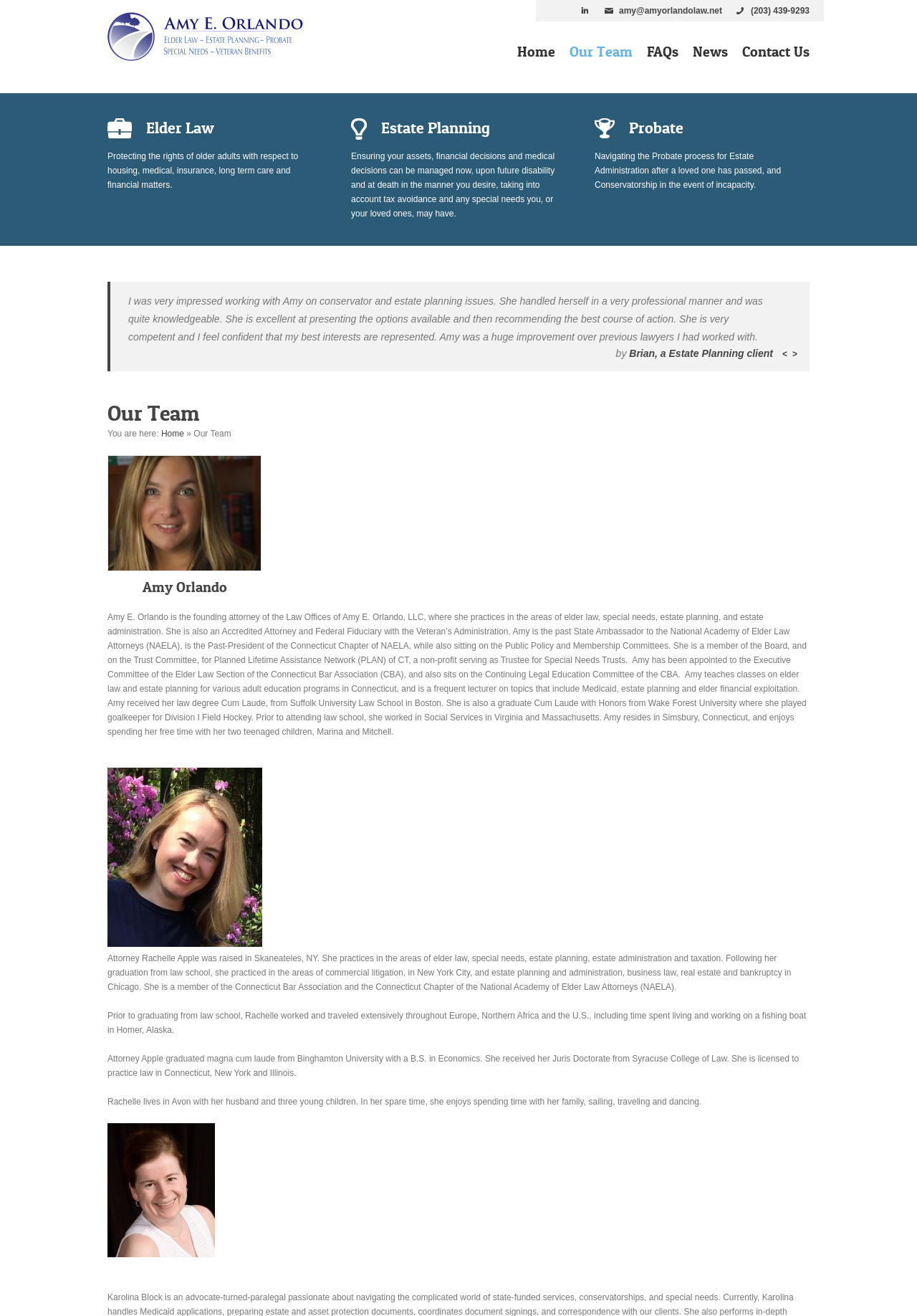Predict the bounding box coordinates of the area that should be clicked to accomplish the following instruction: "Click the Contact Us link". The bounding box coordinates should consist of four float numbers between 0 and 1, i.e., [left, top, right, bottom].

[0.809, 0.03, 0.883, 0.053]